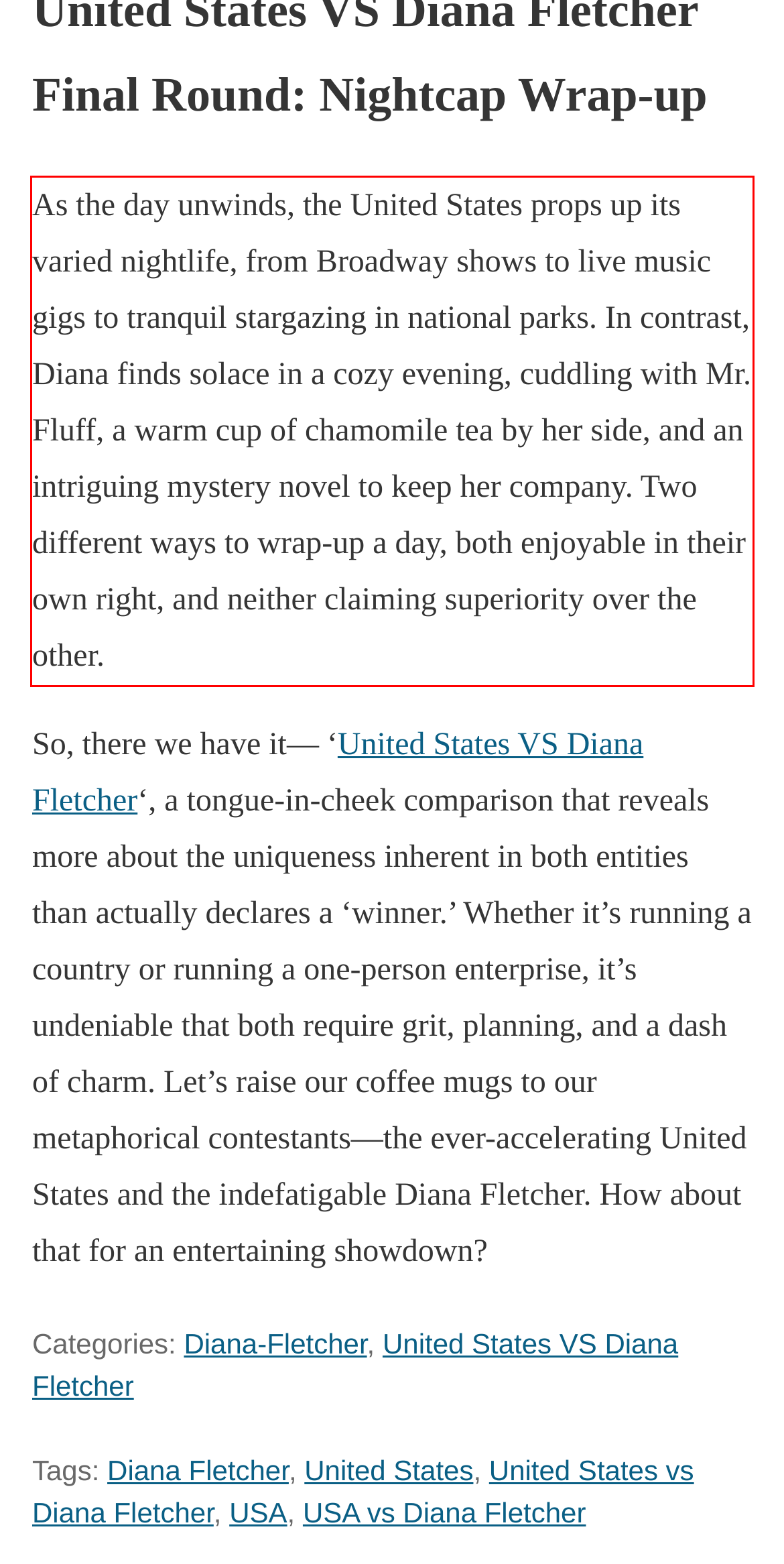There is a screenshot of a webpage with a red bounding box around a UI element. Please use OCR to extract the text within the red bounding box.

As the day unwinds, the United States props up its varied nightlife, from Broadway shows to live music gigs to tranquil stargazing in national parks. In contrast, Diana finds solace in a cozy evening, cuddling with Mr. Fluff, a warm cup of chamomile tea by her side, and an intriguing mystery novel to keep her company. Two different ways to wrap-up a day, both enjoyable in their own right, and neither claiming superiority over the other.